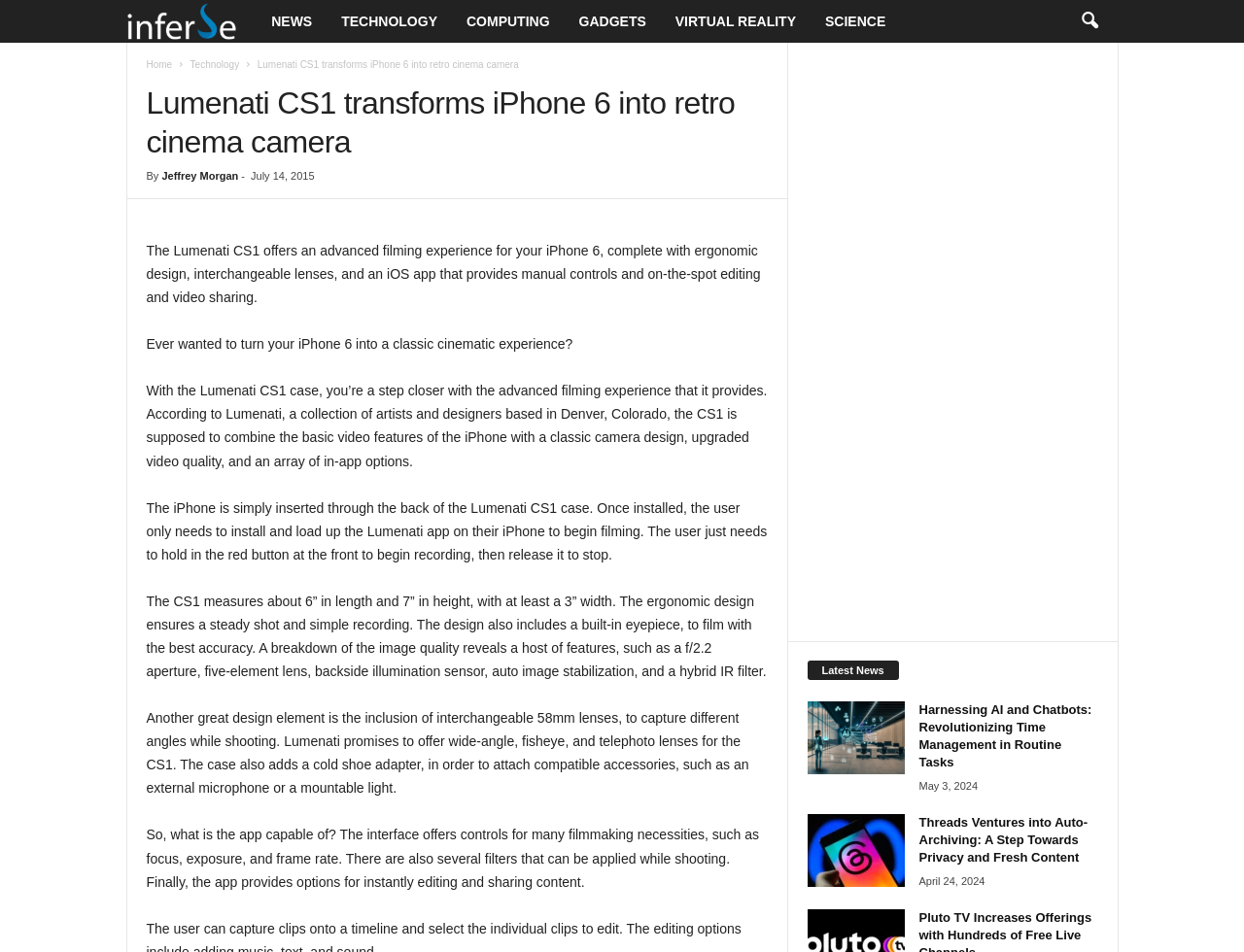What can be controlled through the Lumenati app?
We need a detailed and meticulous answer to the question.

The Lumenati app provides controls for many filmmaking necessities, including focus, exposure, and frame rate, allowing users to have more control over their filming experience.